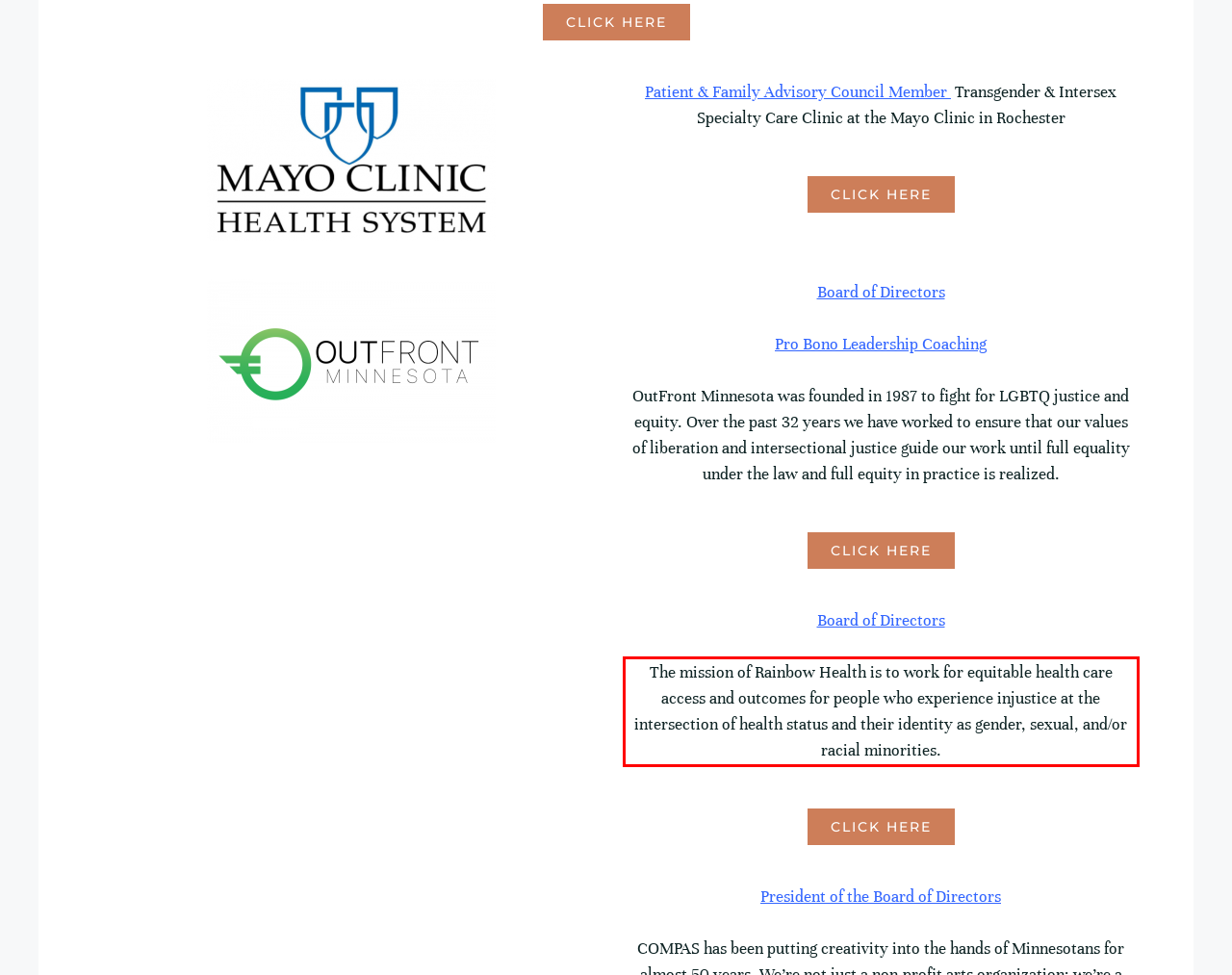Observe the screenshot of the webpage, locate the red bounding box, and extract the text content within it.

The mission of Rainbow Health is to work for equitable health care access and outcomes for people who experience injustice at the intersection of health status and their identity as gender, sexual, and/or racial minorities.